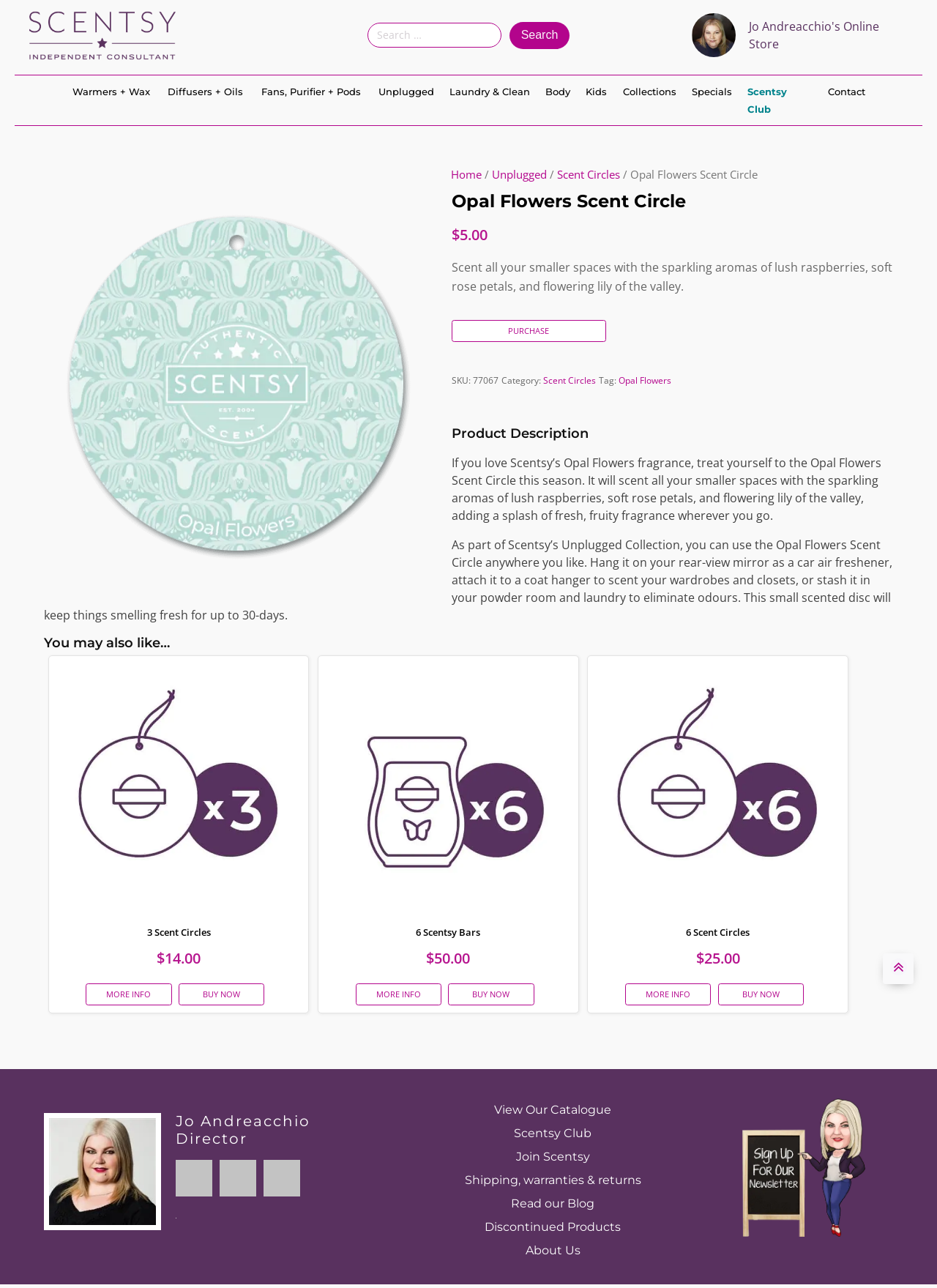Show me the bounding box coordinates of the clickable region to achieve the task as per the instruction: "Purchase Opal Flowers Scent Circle".

[0.482, 0.248, 0.647, 0.265]